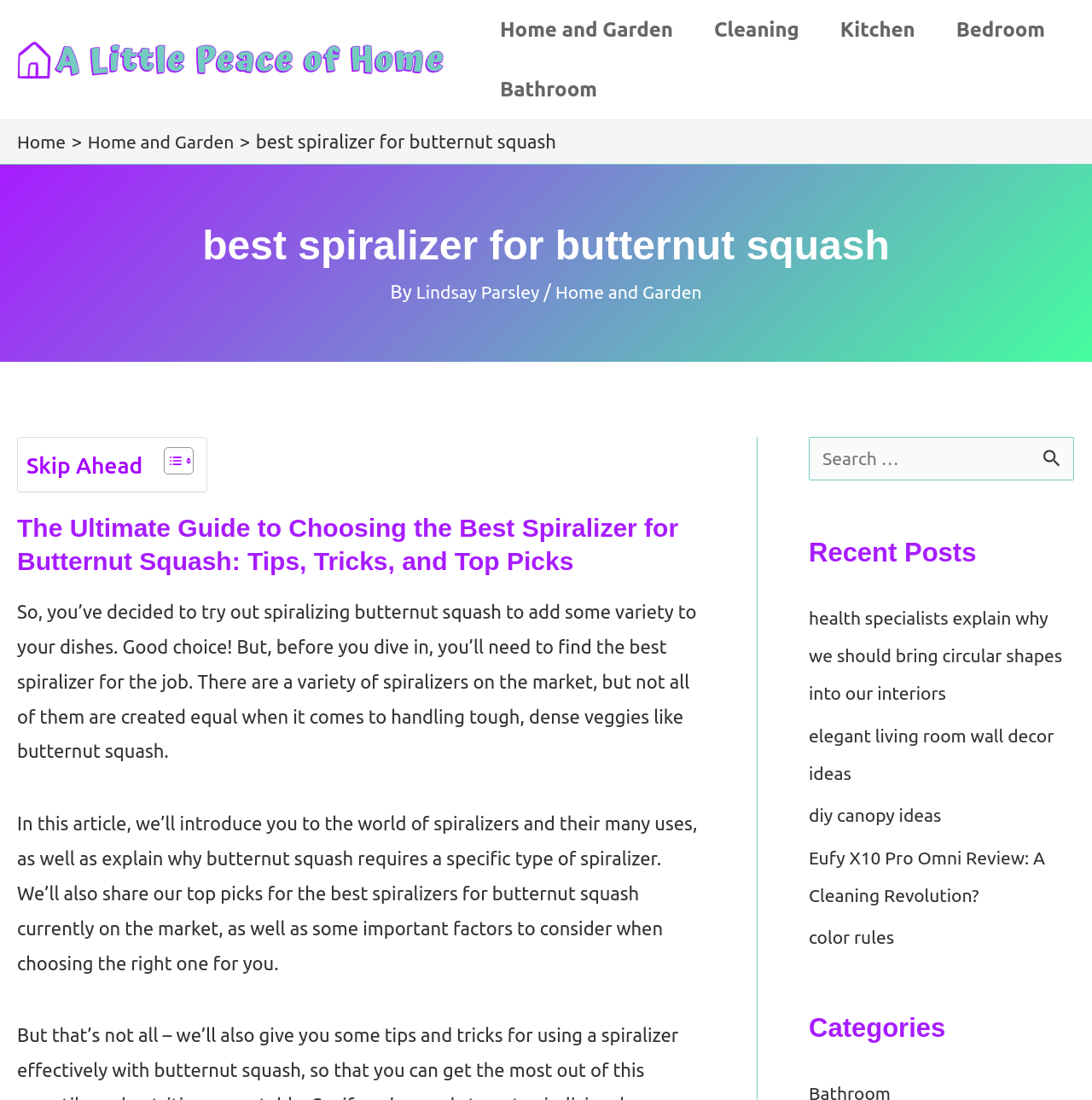Specify the bounding box coordinates of the area to click in order to follow the given instruction: "Check the recent post 'health specialists explain why we should bring circular shapes into our interiors'."

[0.741, 0.553, 0.97, 0.64]